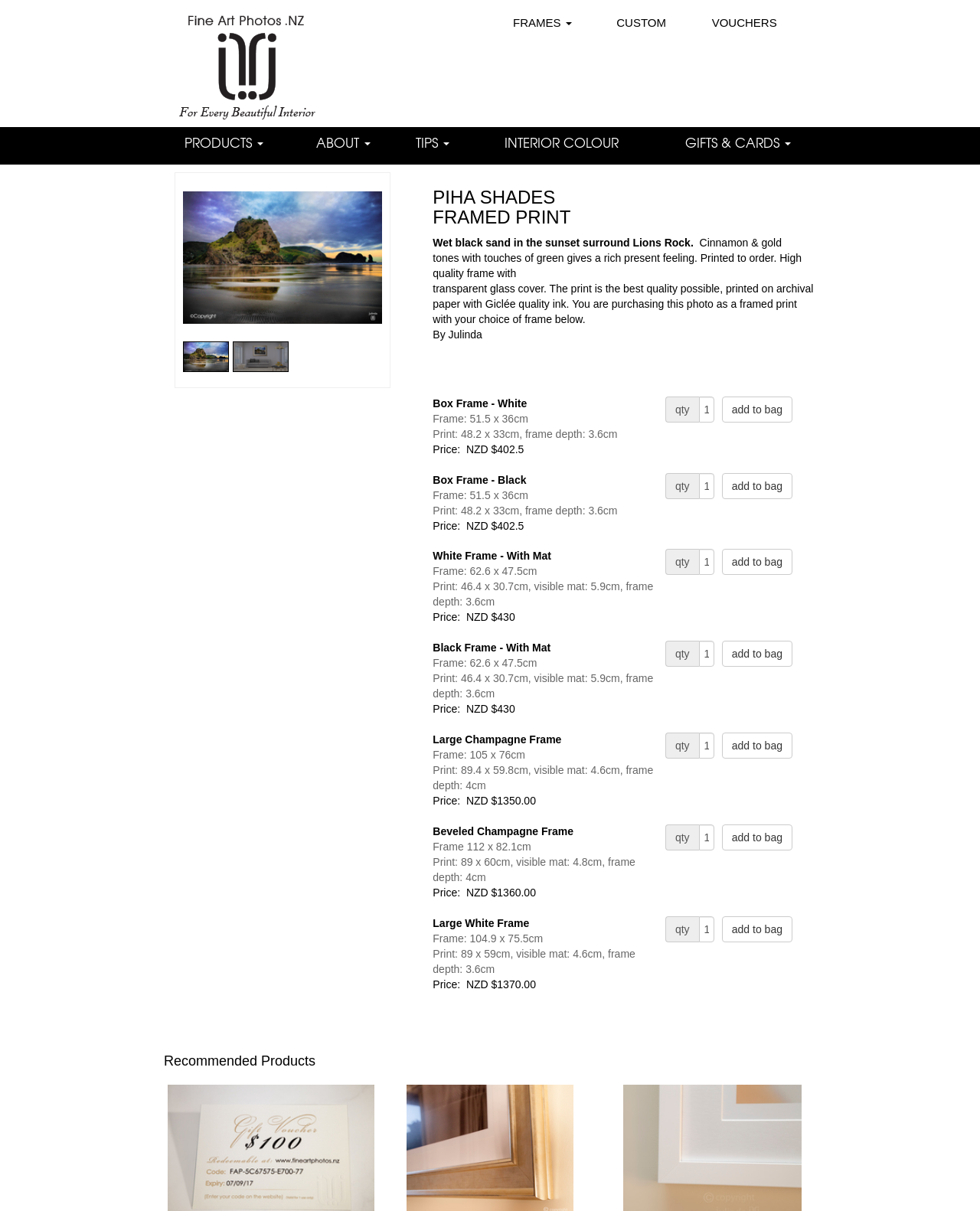Identify the bounding box coordinates of the region that needs to be clicked to carry out this instruction: "view products". Provide these coordinates as four float numbers ranging from 0 to 1, i.e., [left, top, right, bottom].

[0.159, 0.105, 0.298, 0.128]